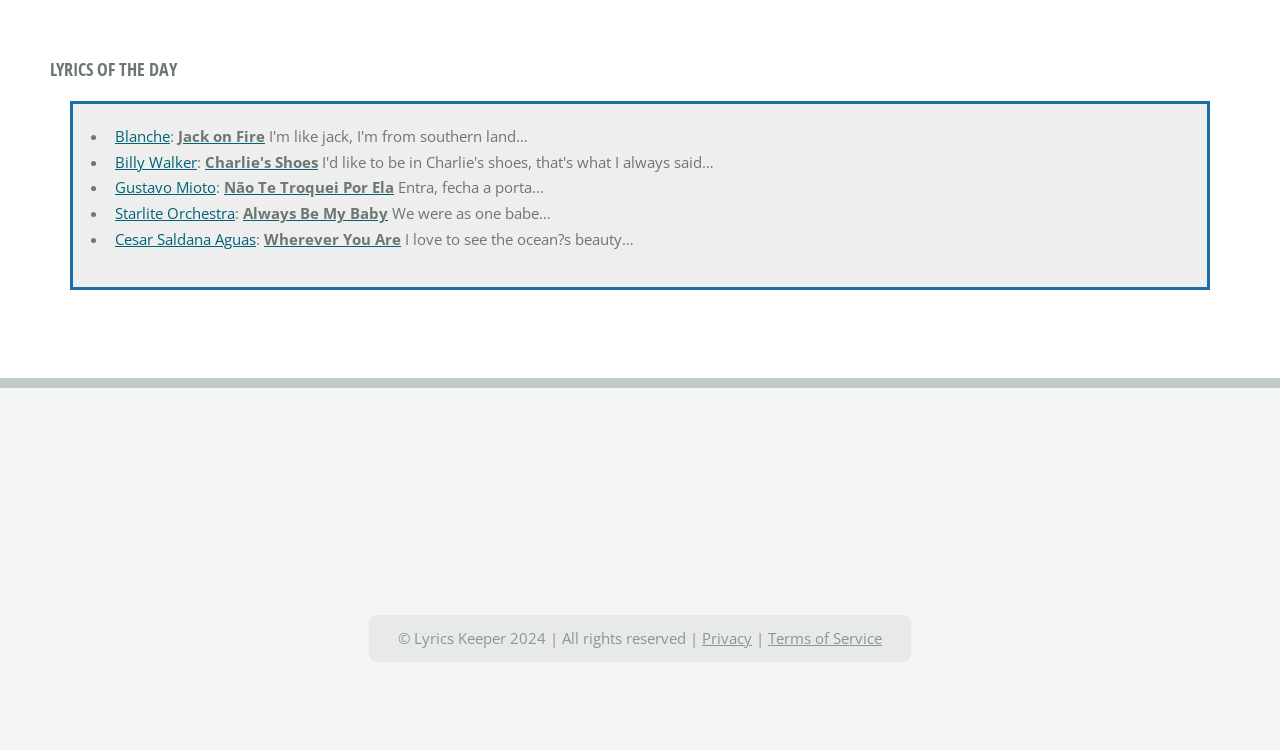How many song lyrics are listed?
Can you provide an in-depth and detailed response to the question?

There are 5 song lyrics listed, each represented by a list marker element ('•') followed by a link element and a static text element. The list markers have bounding box coordinates [0.07, 0.165, 0.076, 0.2], [0.07, 0.2, 0.076, 0.234], [0.07, 0.234, 0.076, 0.268], [0.07, 0.268, 0.076, 0.302], and [0.07, 0.302, 0.076, 0.336] respectively.